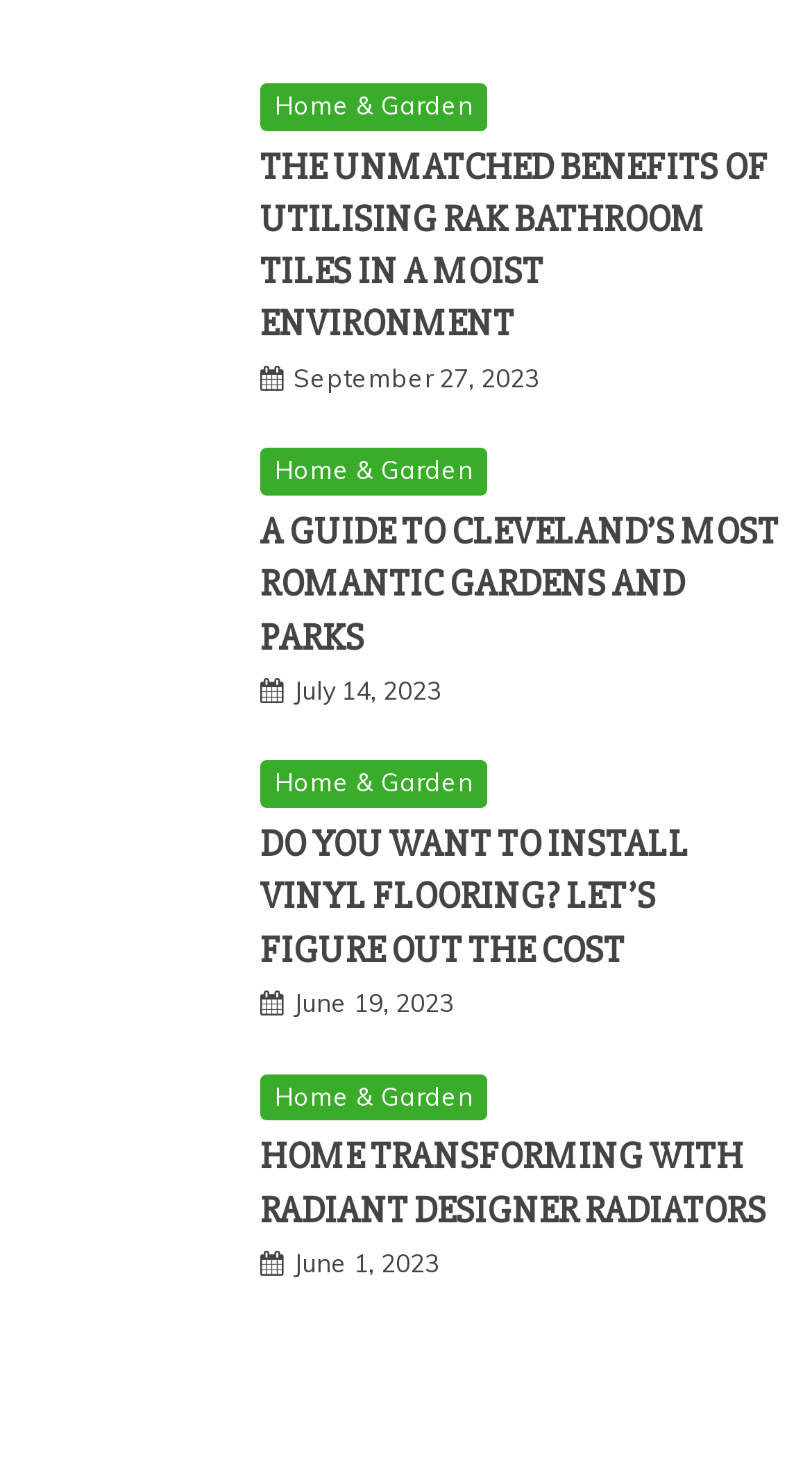Indicate the bounding box coordinates of the element that needs to be clicked to satisfy the following instruction: "Learn about the cost of vinyl flooring". The coordinates should be four float numbers between 0 and 1, i.e., [left, top, right, bottom].

[0.038, 0.513, 0.295, 0.653]